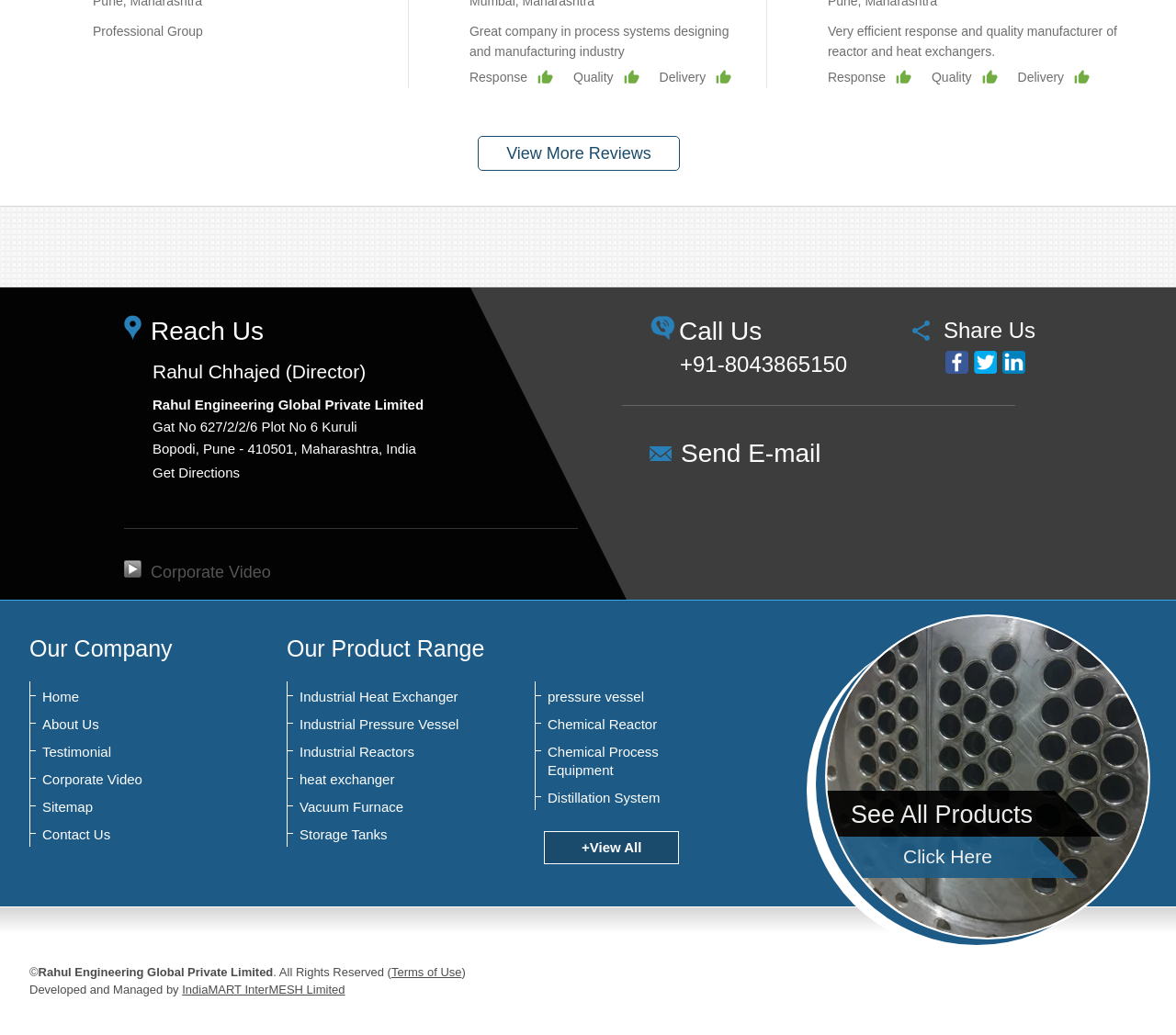Identify the bounding box coordinates necessary to click and complete the given instruction: "Click on the 'Dr Frederik Francois Pieterse' link".

None